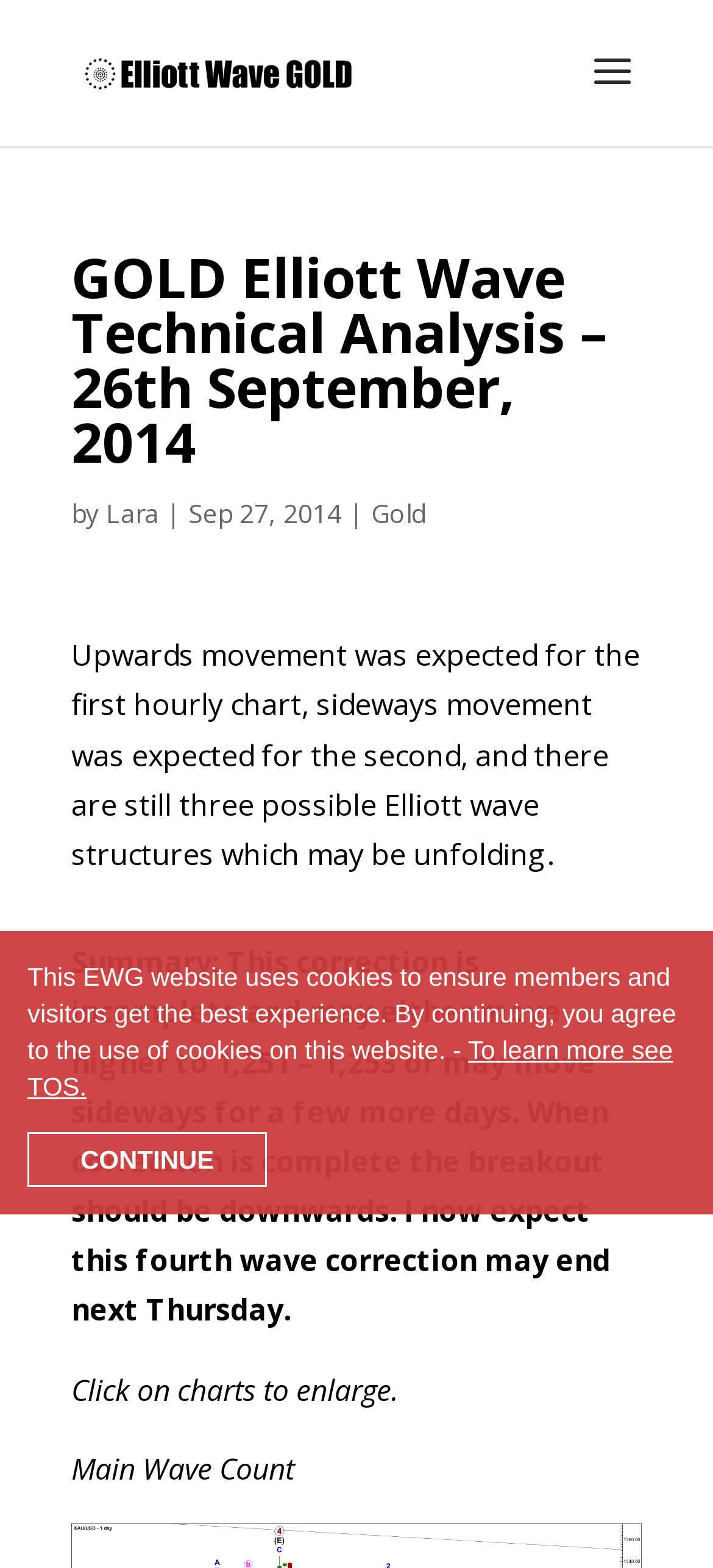How many possible Elliott wave structures are mentioned?
Please elaborate on the answer to the question with detailed information.

The text states 'there are still three possible Elliott wave structures which may be unfolding.' This indicates that three possible Elliott wave structures are mentioned.